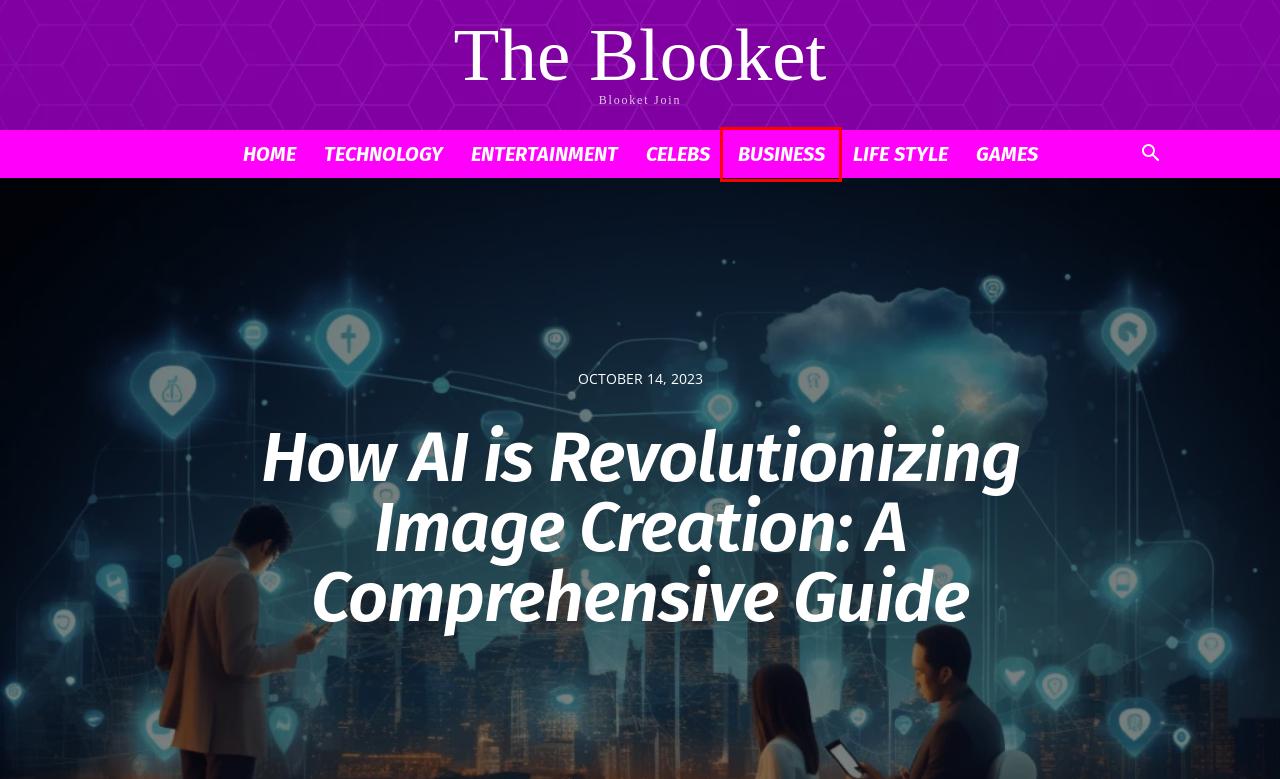You are given a screenshot of a webpage with a red rectangle bounding box. Choose the best webpage description that matches the new webpage after clicking the element in the bounding box. Here are the candidates:
A. Life Style Archives - Home
B. Games Archives - Home
C. Blooket || Online Tool For Teachers And Students || Theblooket.com
D. Entertainment Archives - Home
E. Business Archives - Home
F. Excellence of RadioRed KENWOOD NX-1000 Series Radios
G. Celebs Archives - Home
H. Blooket Team, Author at Home

E